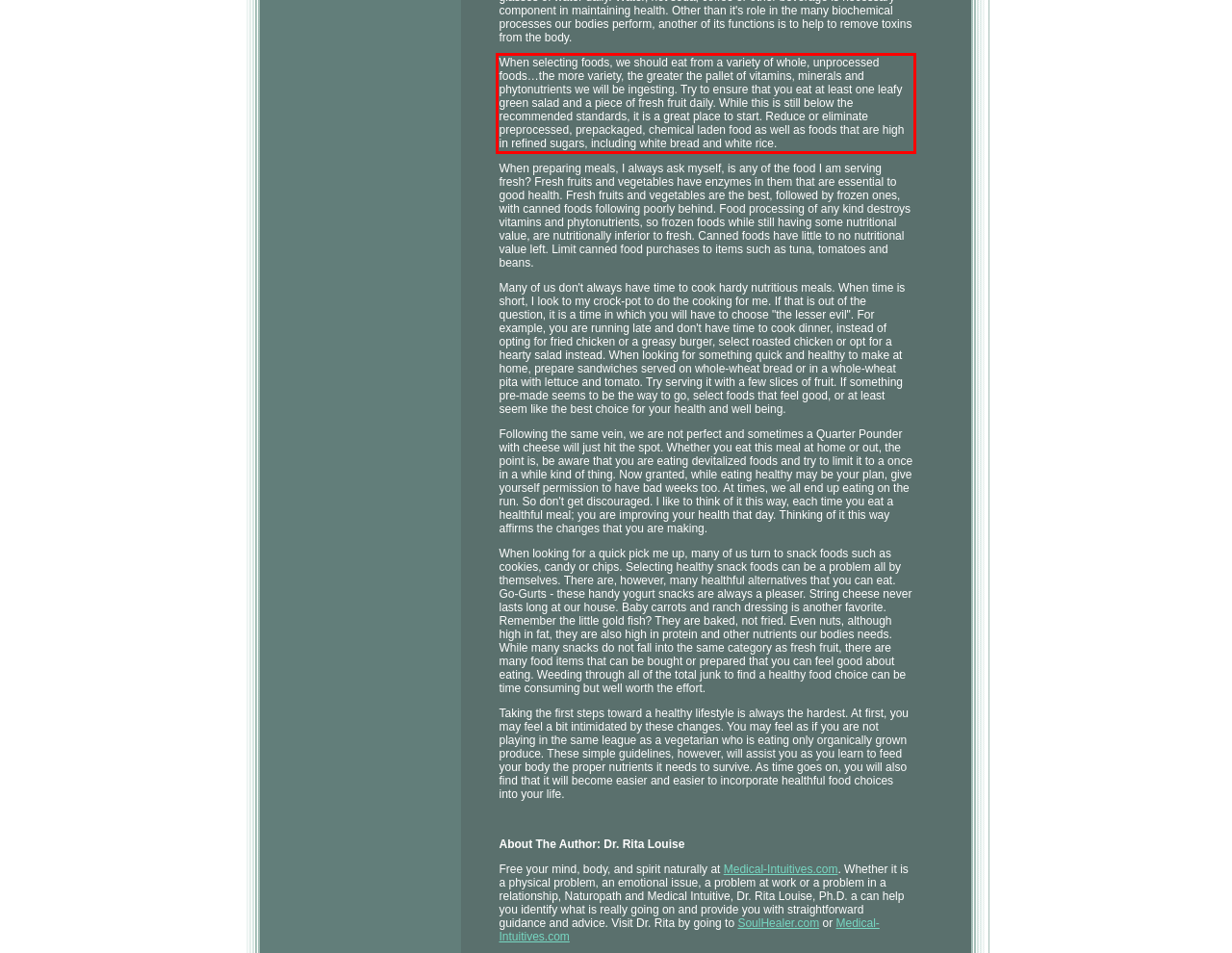Extract and provide the text found inside the red rectangle in the screenshot of the webpage.

When selecting foods, we should eat from a variety of whole, unprocessed foods…the more variety, the greater the pallet of vitamins, minerals and phytonutrients we will be ingesting. Try to ensure that you eat at least one leafy green salad and a piece of fresh fruit daily. While this is still below the recommended standards, it is a great place to start. Reduce or eliminate preprocessed, prepackaged, chemical laden food as well as foods that are high in refined sugars, including white bread and white rice.